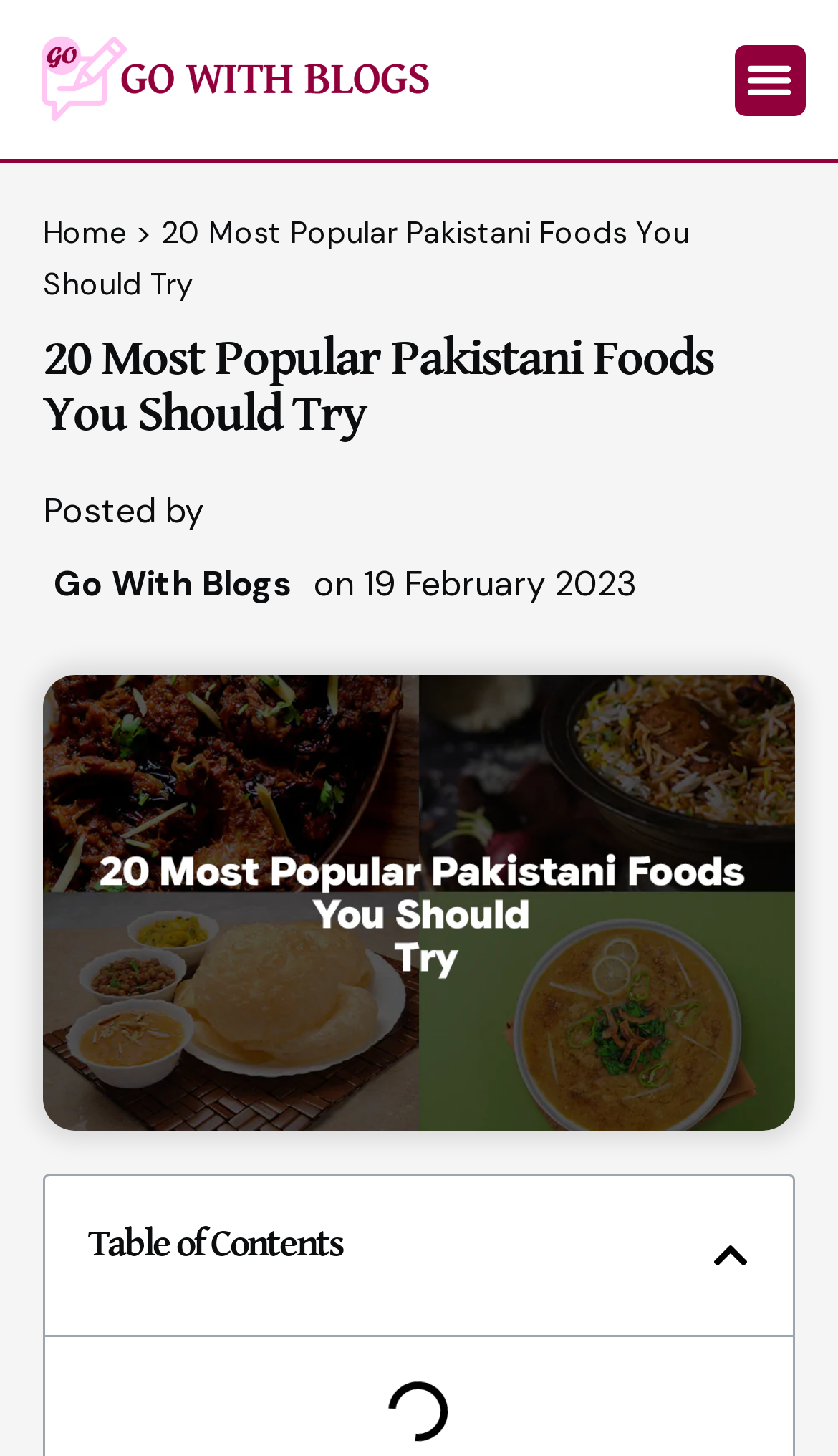What is the logo of the website?
Carefully examine the image and provide a detailed answer to the question.

The logo of the website is located at the top left corner of the webpage, and it is an image with the text 'logo go with blogs'.